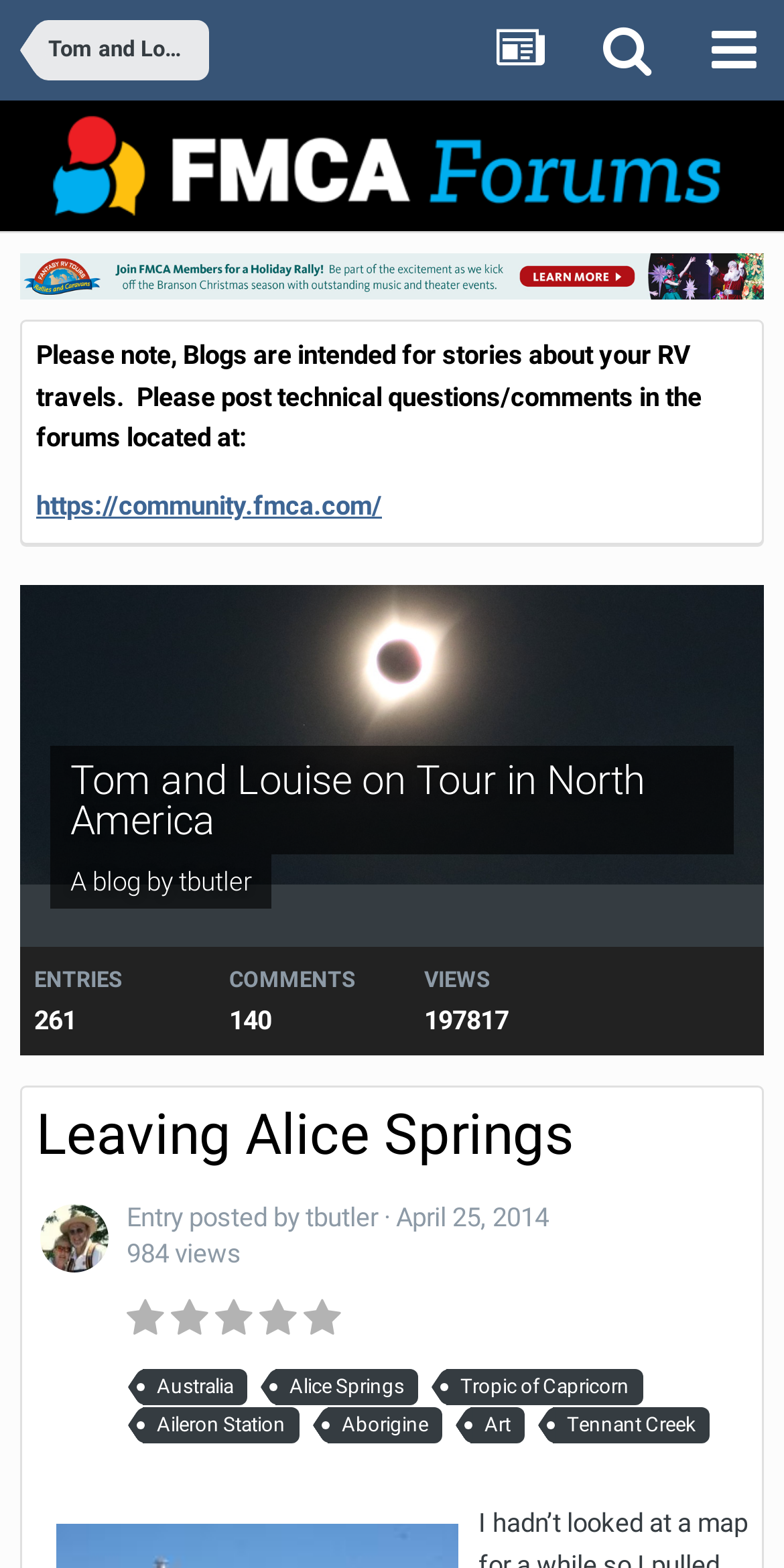Respond with a single word or short phrase to the following question: 
What is the name of the author of the blog?

tbutler